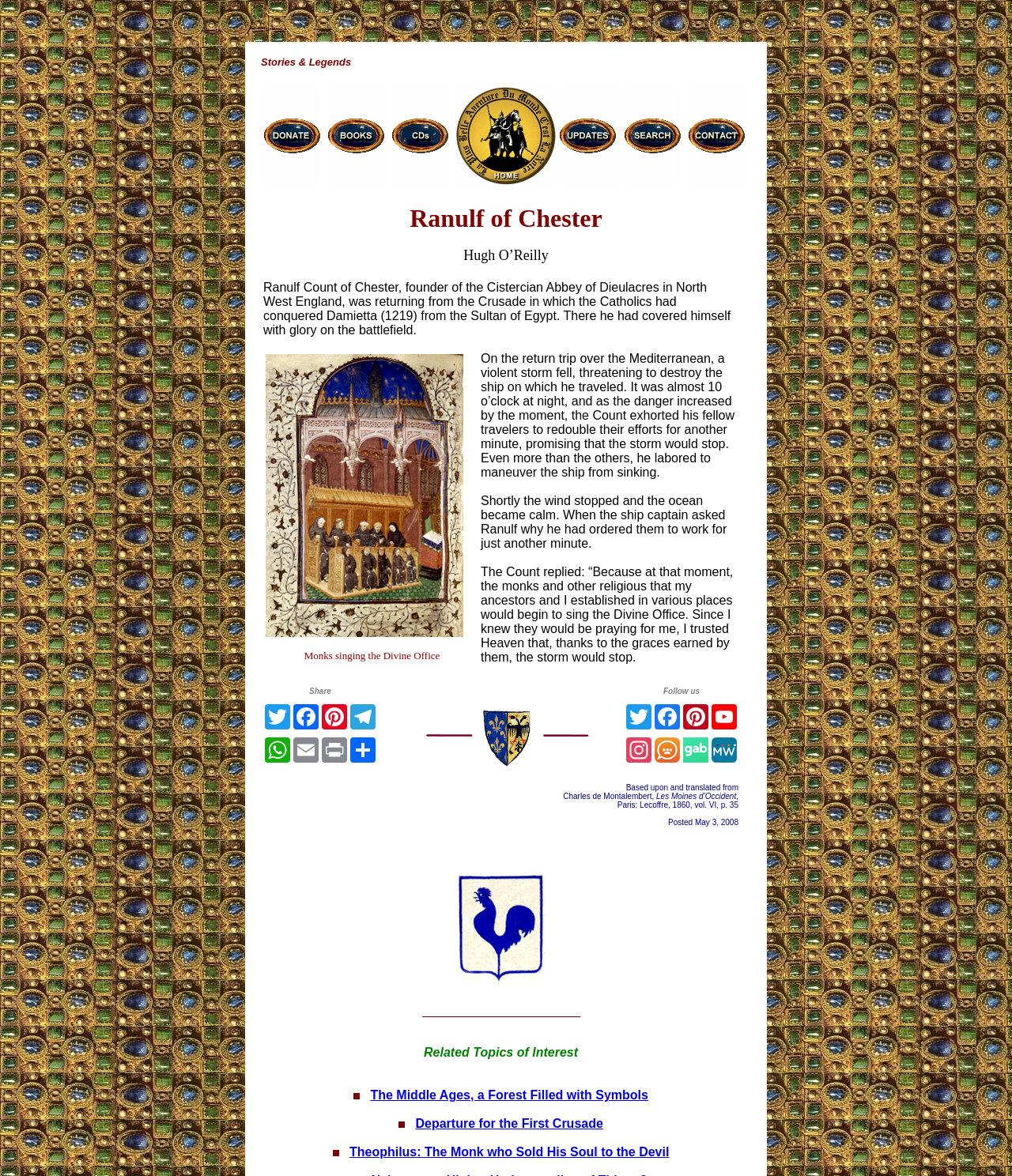Given the description "parent_node: Follow us", provide the bounding box coordinates of the corresponding UI element.

[0.645, 0.627, 0.673, 0.649]